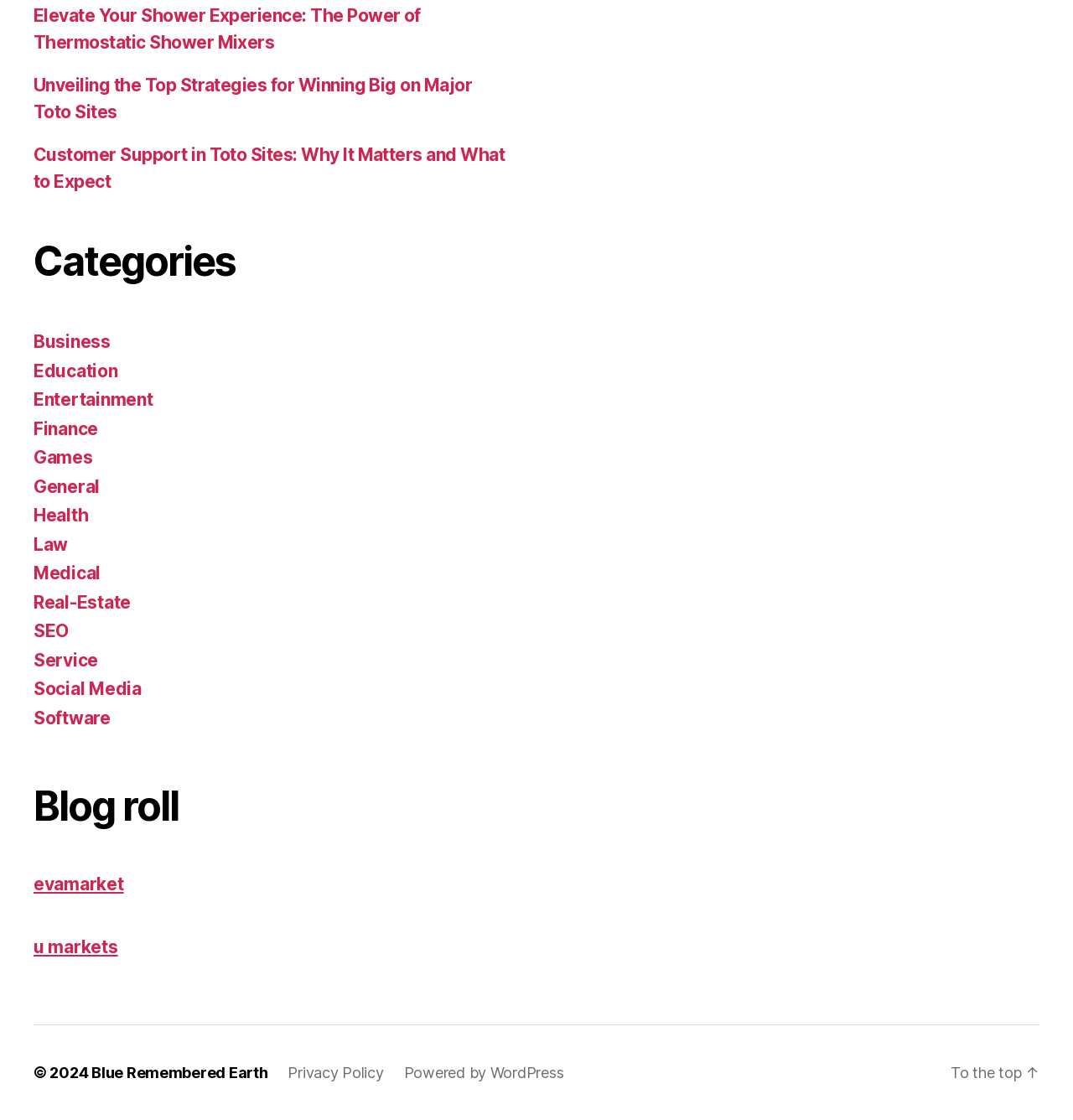Find the bounding box coordinates for the UI element whose description is: "Powered by WordPress". The coordinates should be four float numbers between 0 and 1, in the format [left, top, right, bottom].

[0.376, 0.95, 0.525, 0.966]